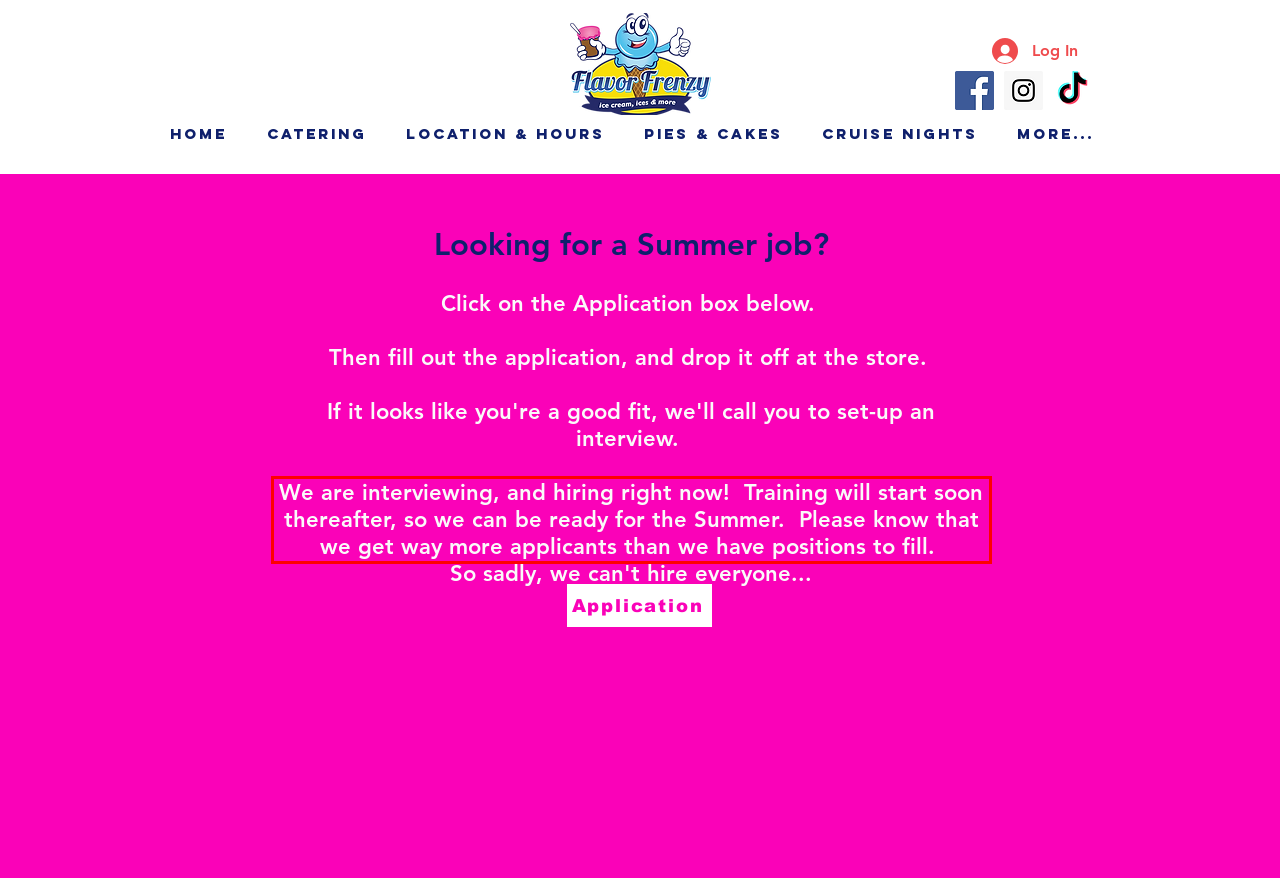Given a screenshot of a webpage, identify the red bounding box and perform OCR to recognize the text within that box.

We are interviewing, and hiring right now! Training will start soon thereafter, so we can be ready for the Summer. Please know that we get way more applicants than we have positions to fill.